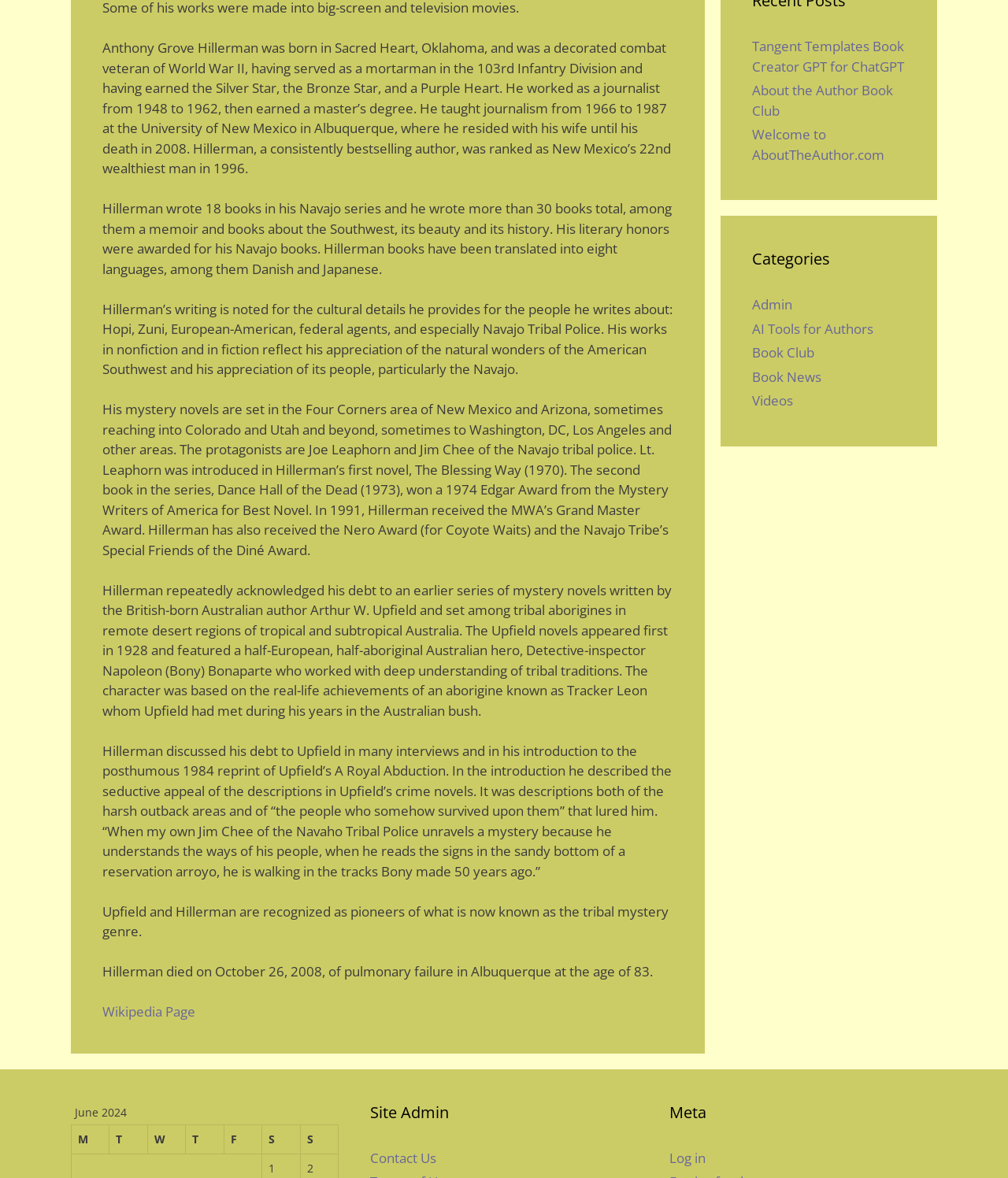Show the bounding box coordinates for the HTML element as described: "Videos".

[0.746, 0.332, 0.787, 0.348]